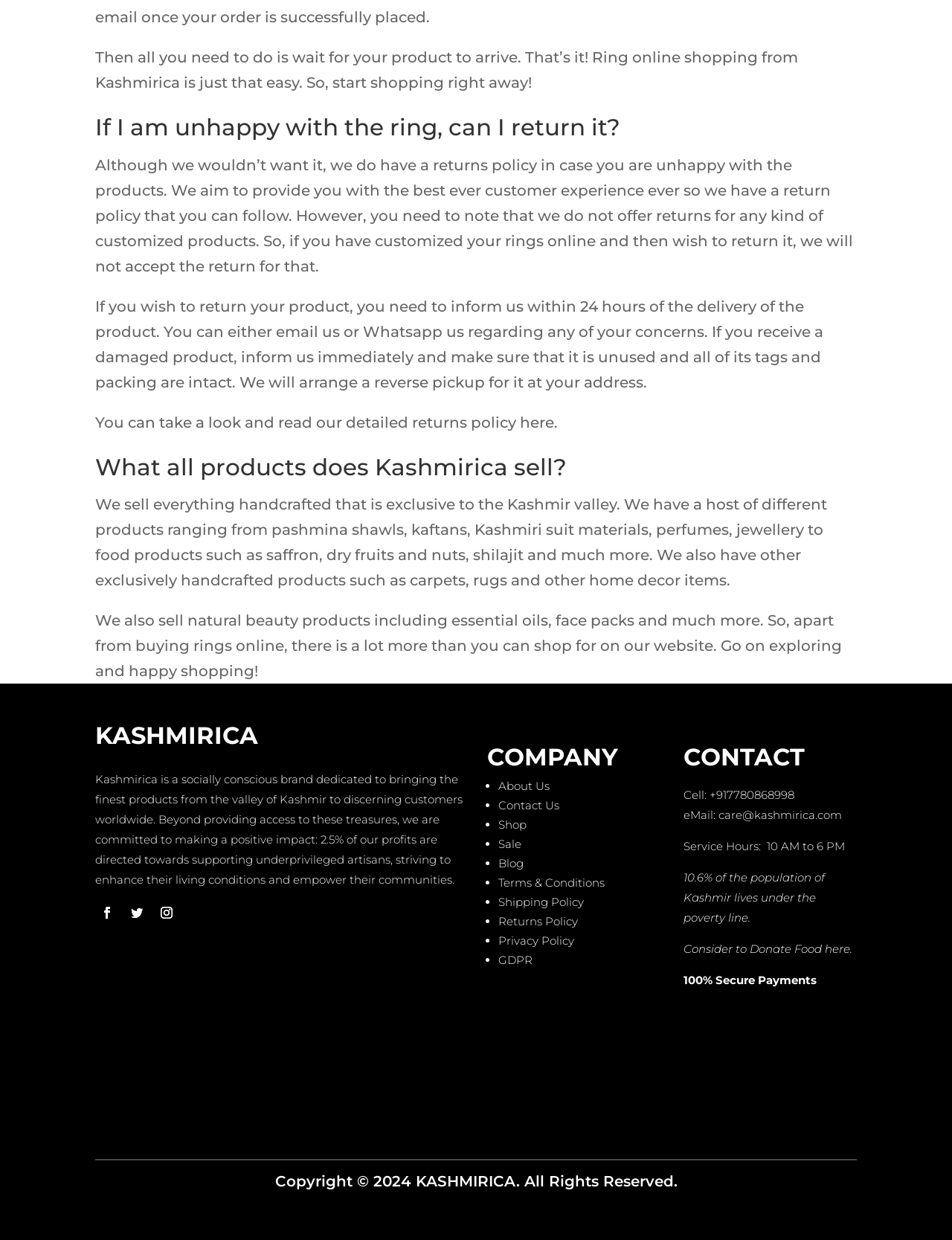Can you find the bounding box coordinates of the area I should click to execute the following instruction: "Click on 'About Us'"?

[0.524, 0.628, 0.578, 0.639]